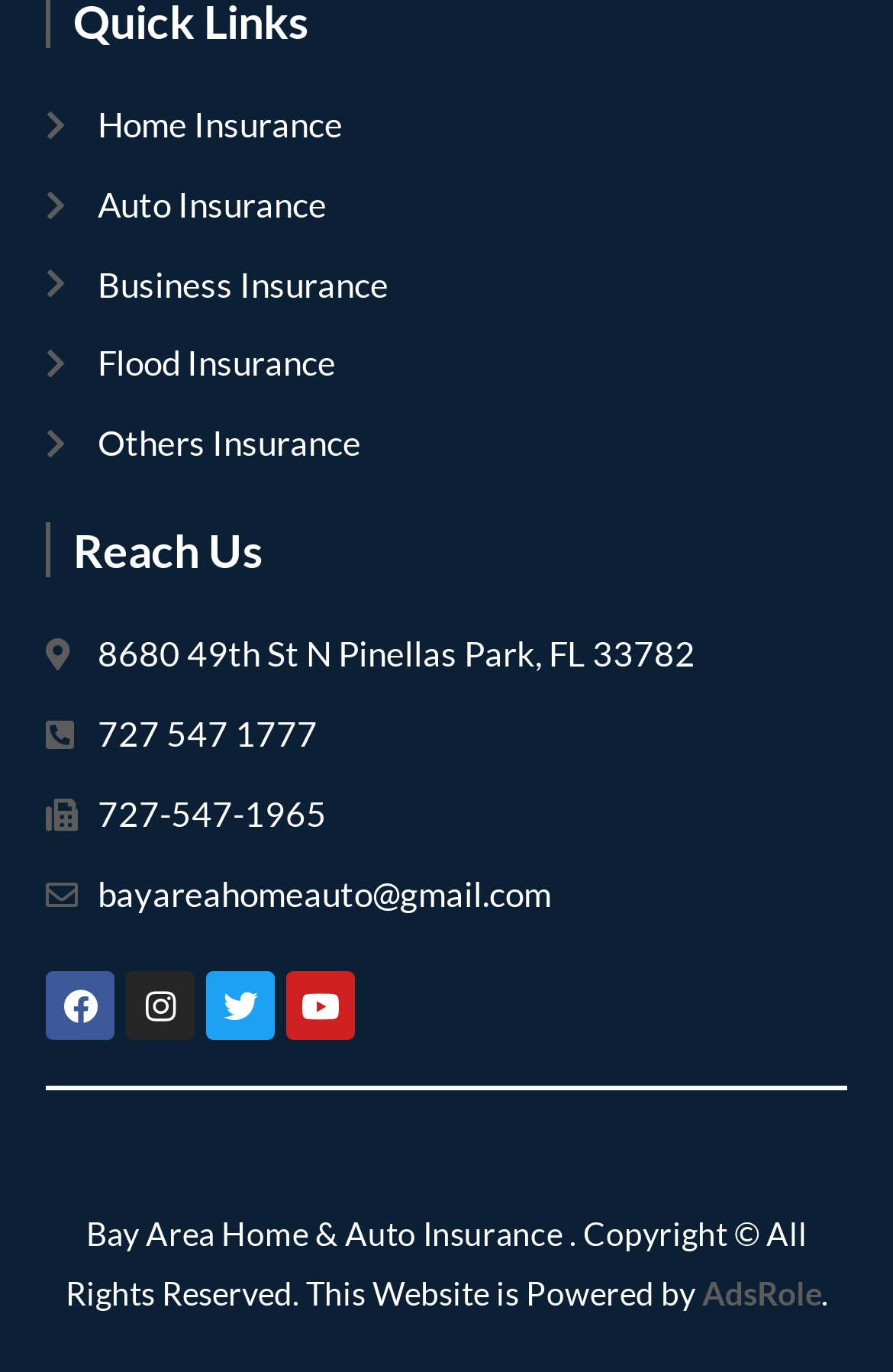Locate the bounding box coordinates of the clickable region to complete the following instruction: "Call 727 547 1777."

[0.051, 0.512, 0.949, 0.559]